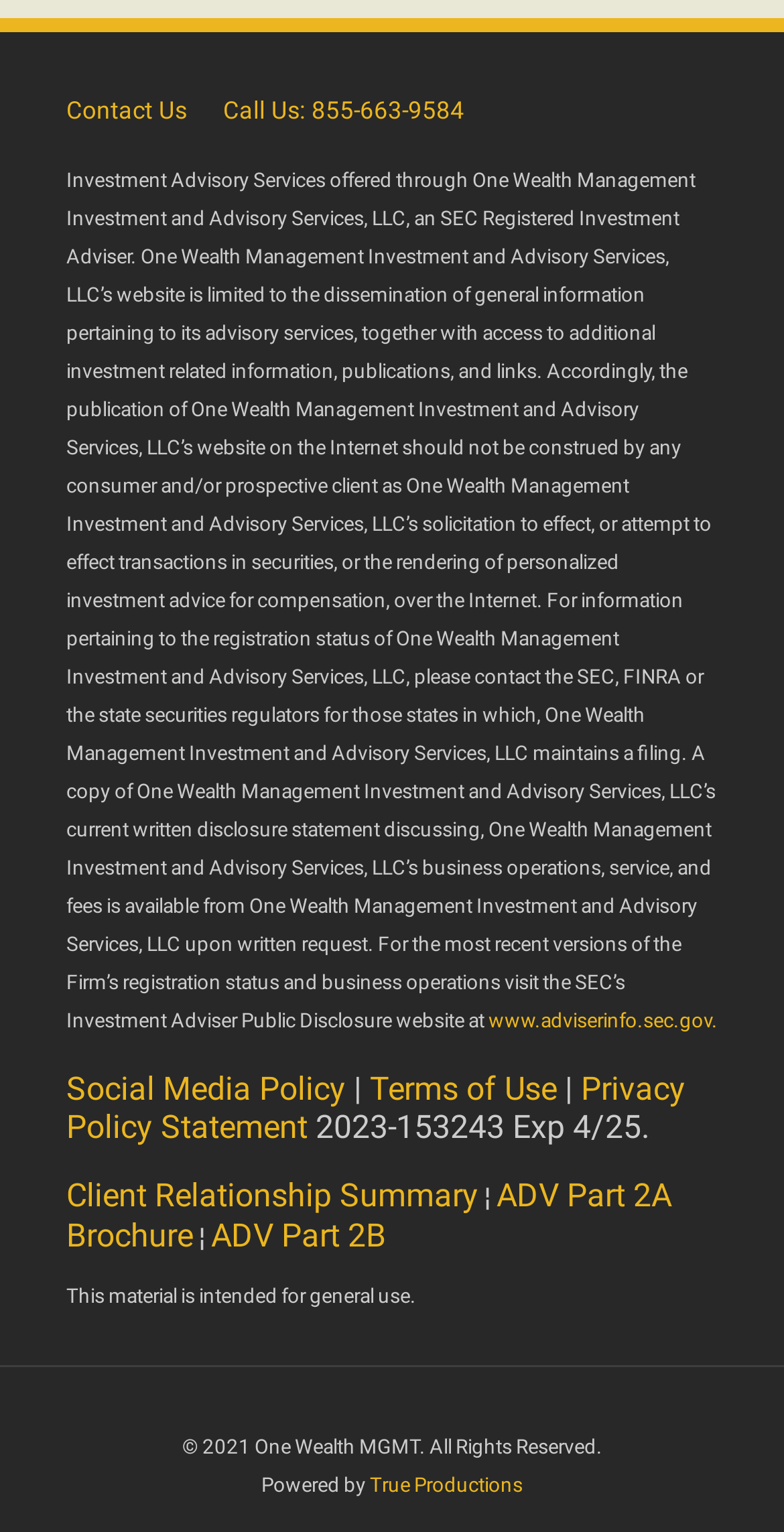Identify the bounding box for the UI element specified in this description: "Social Media Policy". The coordinates must be four float numbers between 0 and 1, formatted as [left, top, right, bottom].

[0.085, 0.698, 0.441, 0.723]